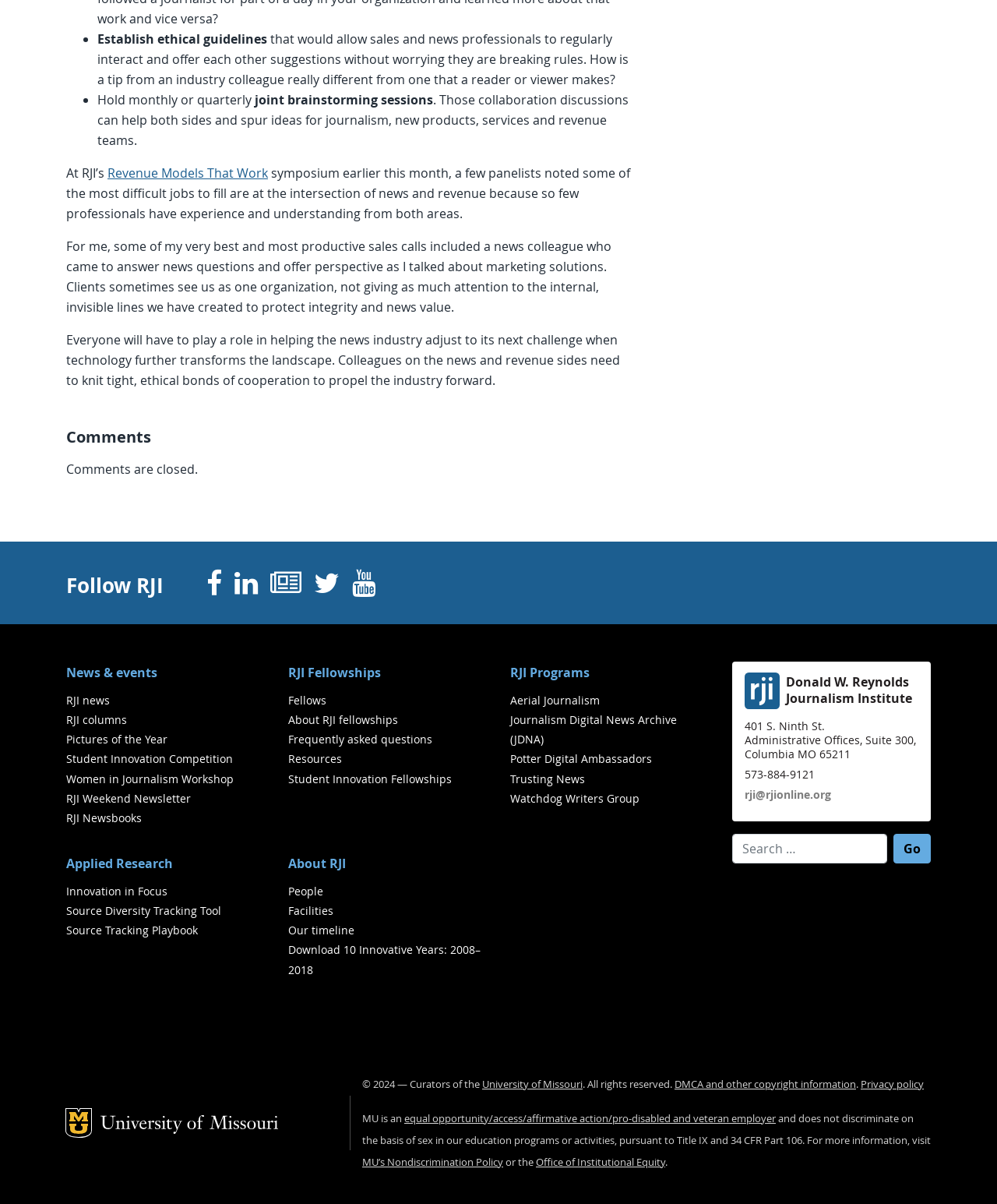Kindly determine the bounding box coordinates of the area that needs to be clicked to fulfill this instruction: "Check the comments".

[0.066, 0.355, 0.637, 0.371]